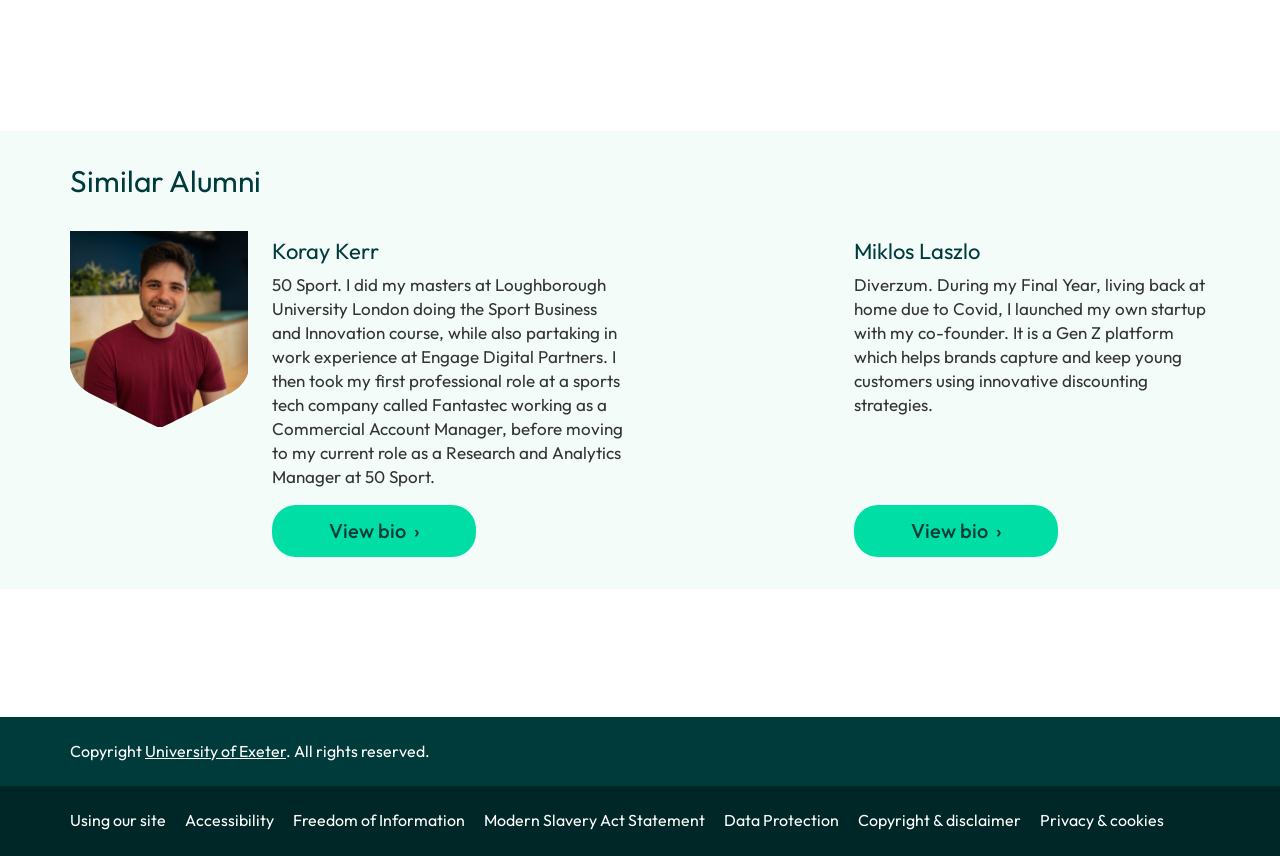Determine the bounding box coordinates of the region that needs to be clicked to achieve the task: "Learn about Accessibility".

[0.145, 0.946, 0.227, 0.97]